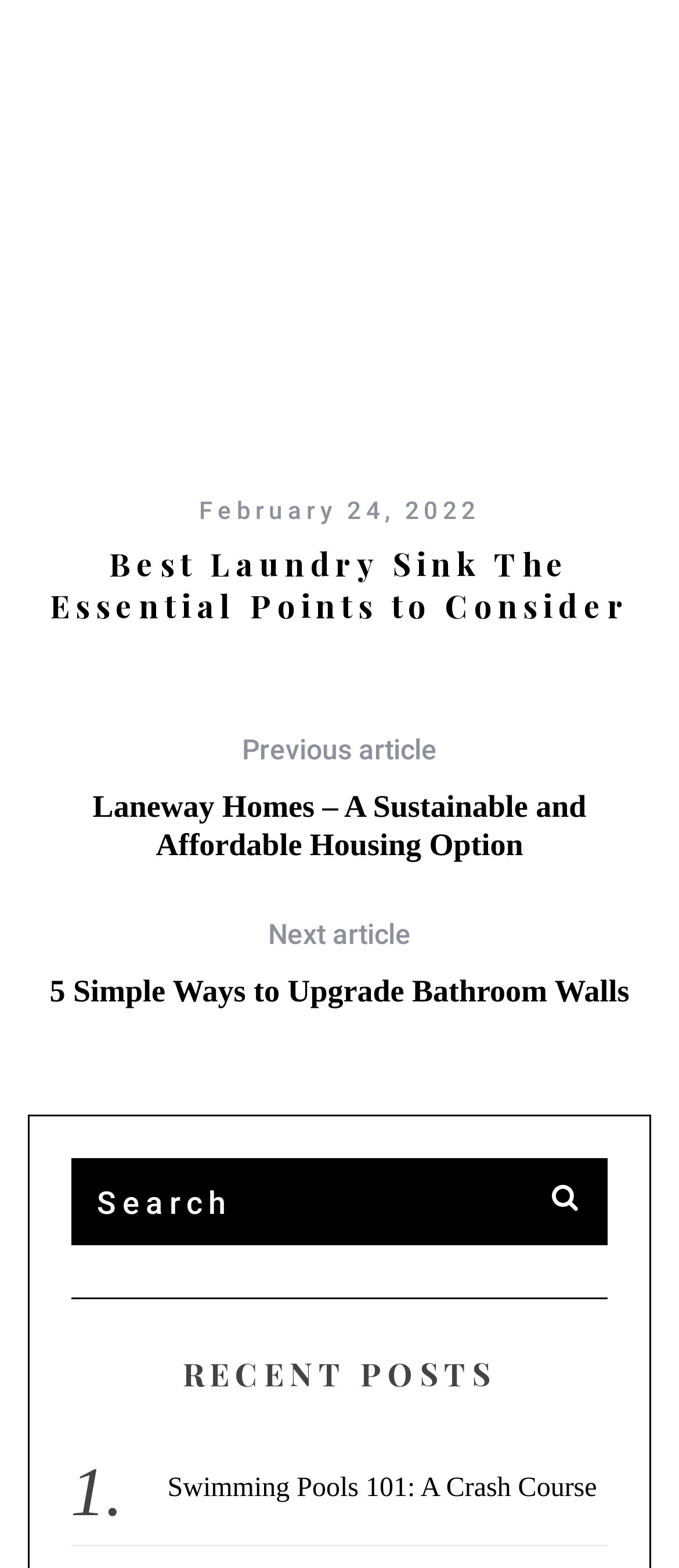Determine the bounding box coordinates of the UI element that matches the following description: "alt="Laundry Sink Feature"". The coordinates should be four float numbers between 0 and 1 in the format [left, top, right, bottom].

[0.04, 0.028, 0.96, 0.294]